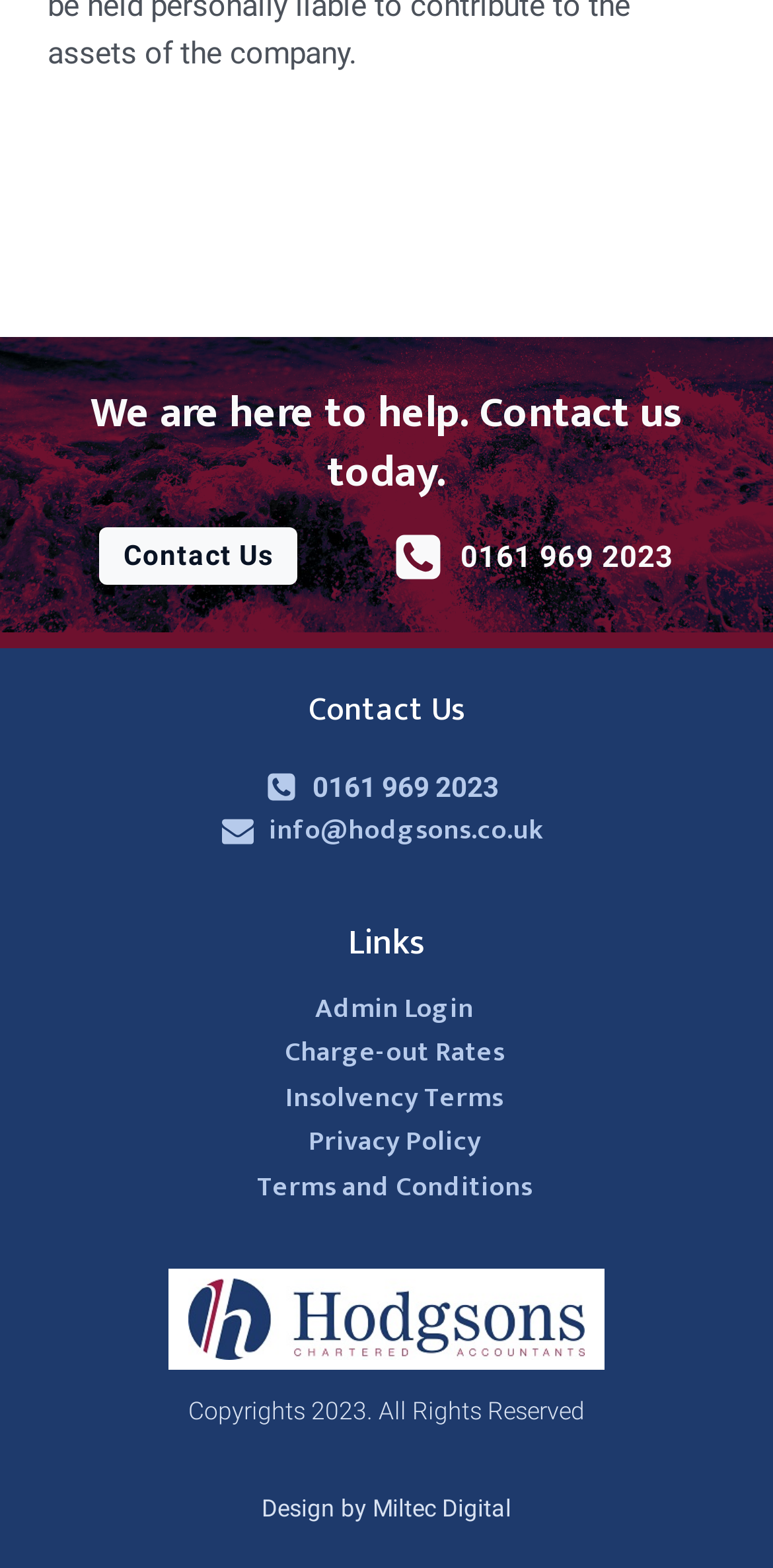Determine the bounding box coordinates for the clickable element required to fulfill the instruction: "Call 0161 969 2023". Provide the coordinates as four float numbers between 0 and 1, i.e., [left, top, right, bottom].

[0.595, 0.344, 0.871, 0.366]